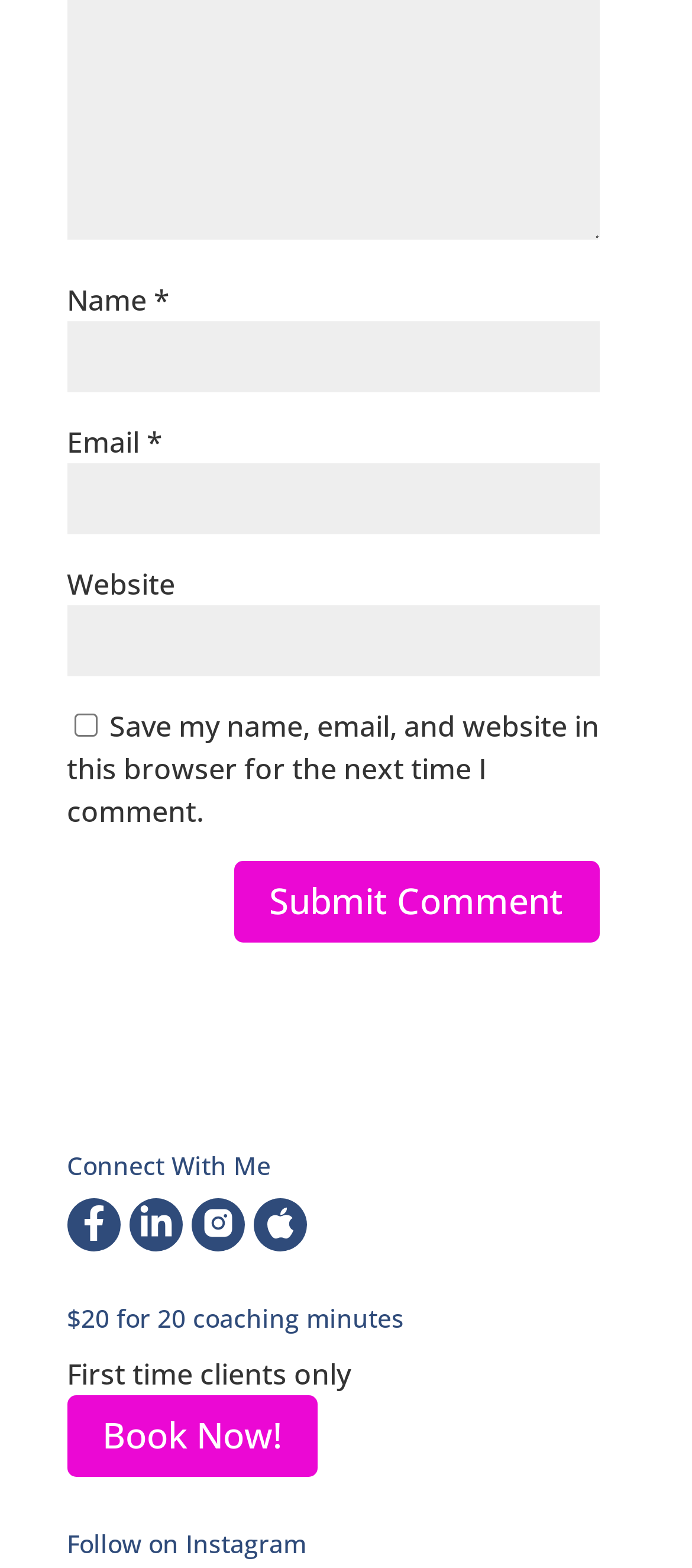Please identify the coordinates of the bounding box that should be clicked to fulfill this instruction: "Input your email".

[0.096, 0.295, 0.865, 0.34]